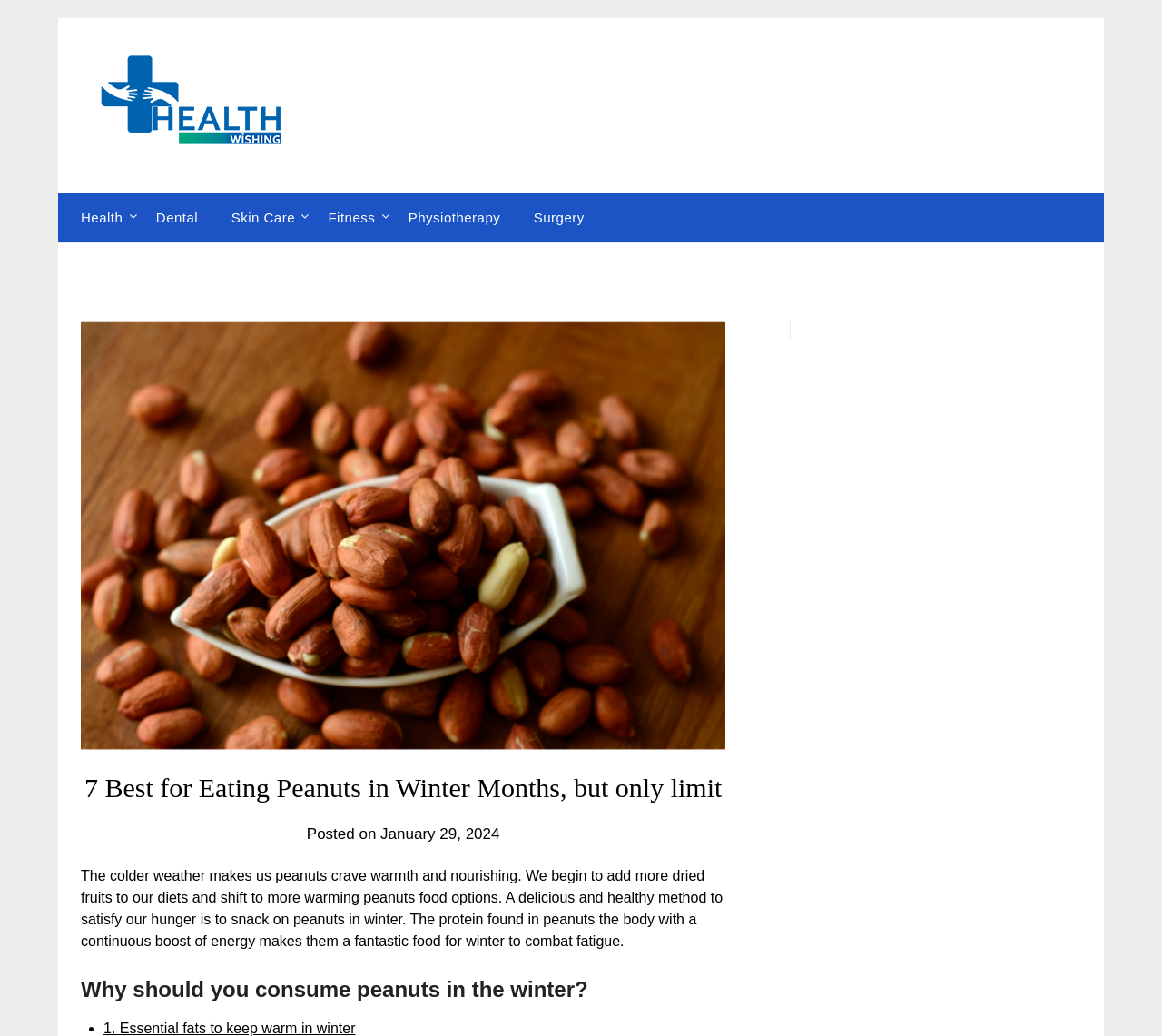Answer the question using only a single word or phrase: 
What is the purpose of peanuts in winter?

Combat fatigue